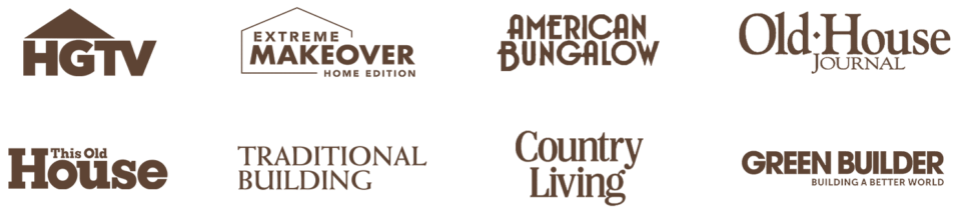Construct a detailed narrative about the image.

The image showcases a collection of logos from prominent publications and brands associated with home design, renovation, and sustainable building. Featured prominently are logos from HGTV, known for its home improvement shows; Extreme Makeover: Home Edition, which focuses on transformative home renovations for deserving families; and American Bungalow, a magazine dedicated to arts and crafts homes. Also visible are logos from Old House Journal, This Old House, Traditional Building, Country Living, and Green Builder, emphasizing a commitment to preserving heritage and promoting eco-friendly practices in the construction and design industries. This collage illustrates the recognition and credibility of Historical Bricks within the realm of architecture and design.